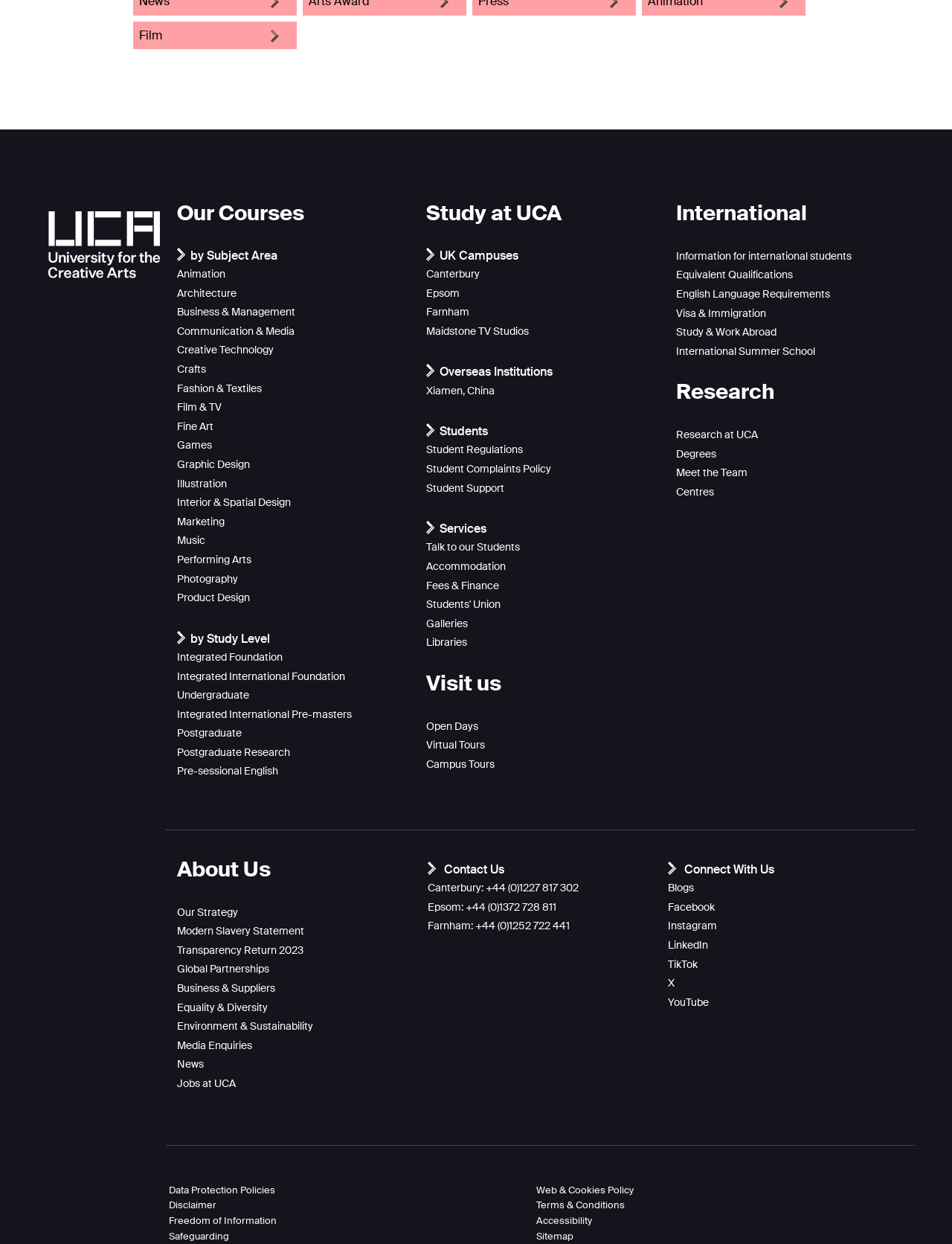Pinpoint the bounding box coordinates of the clickable element needed to complete the instruction: "Click on the 'Our Courses' button". The coordinates should be provided as four float numbers between 0 and 1: [left, top, right, bottom].

[0.186, 0.16, 0.319, 0.183]